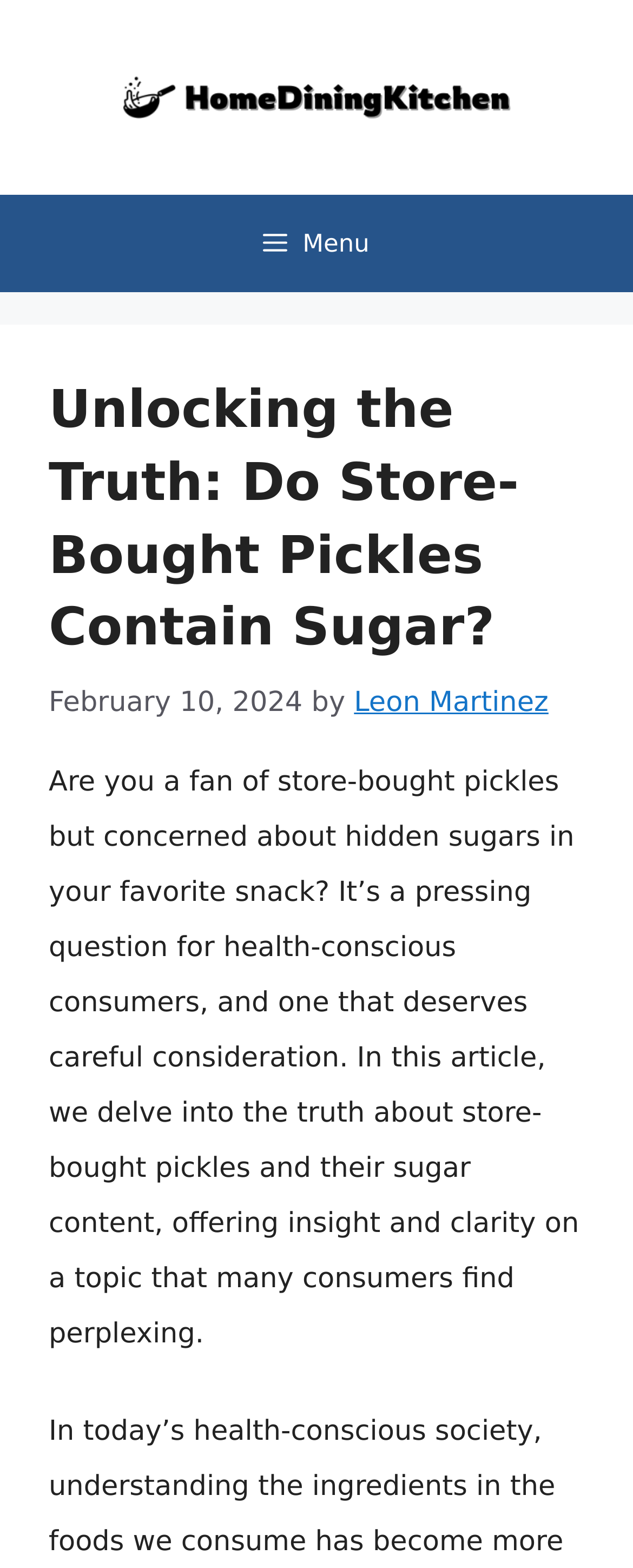Locate the bounding box of the UI element described in the following text: "Leon Martinez".

[0.559, 0.438, 0.867, 0.458]